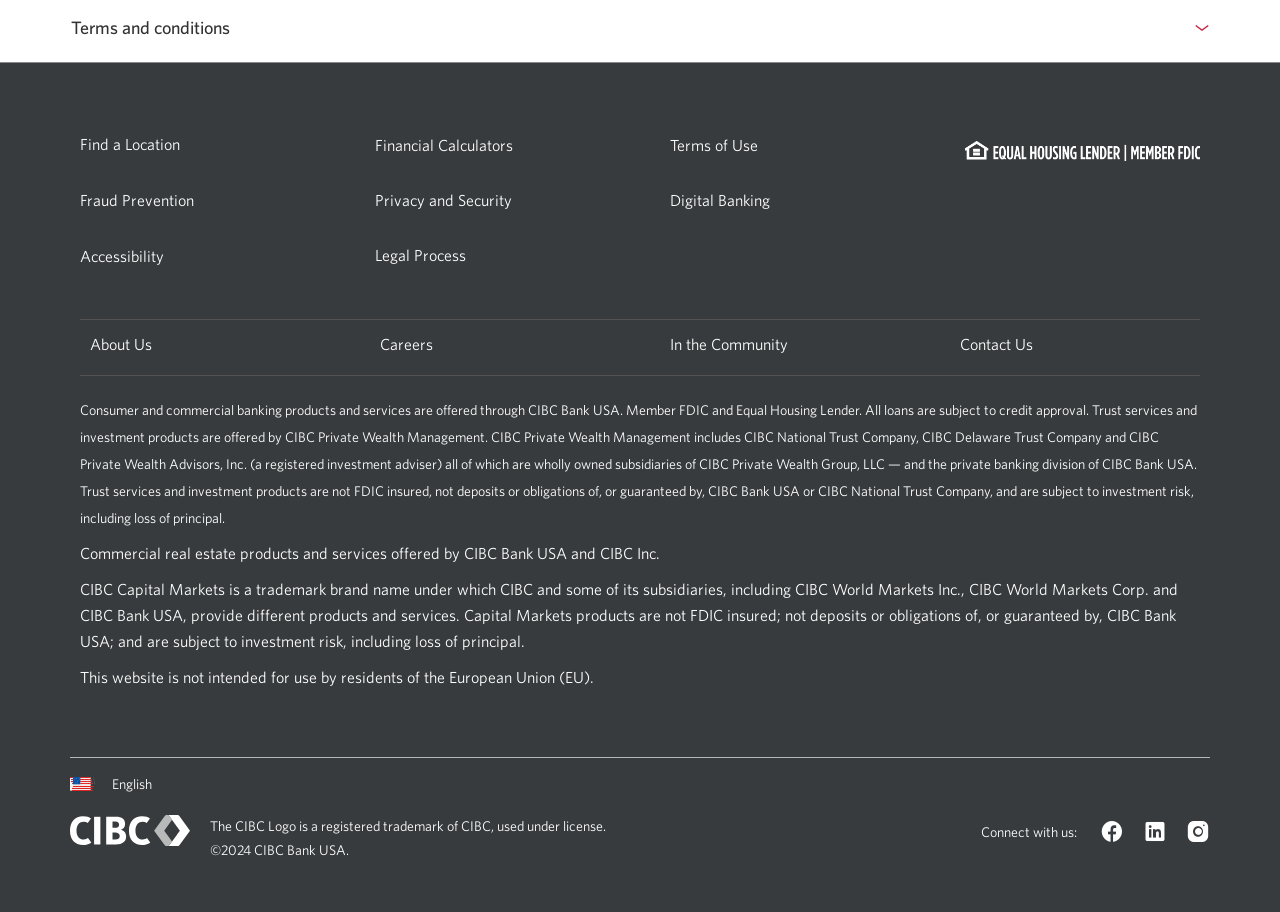Can you find the bounding box coordinates for the element to click on to achieve the instruction: "Access Digital Banking"?

[0.523, 0.209, 0.602, 0.23]